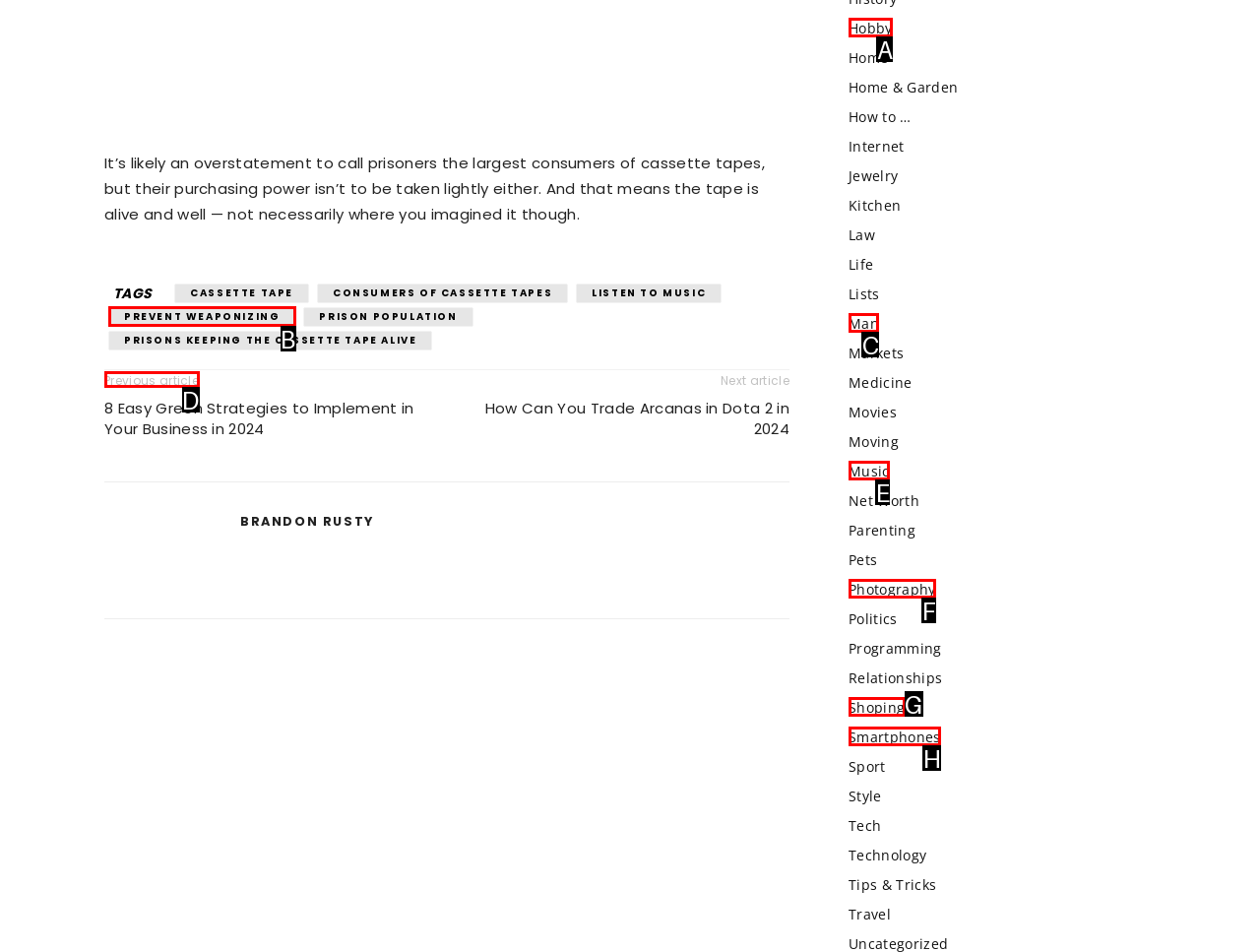Look at the highlighted elements in the screenshot and tell me which letter corresponds to the task: Read the previous article.

D